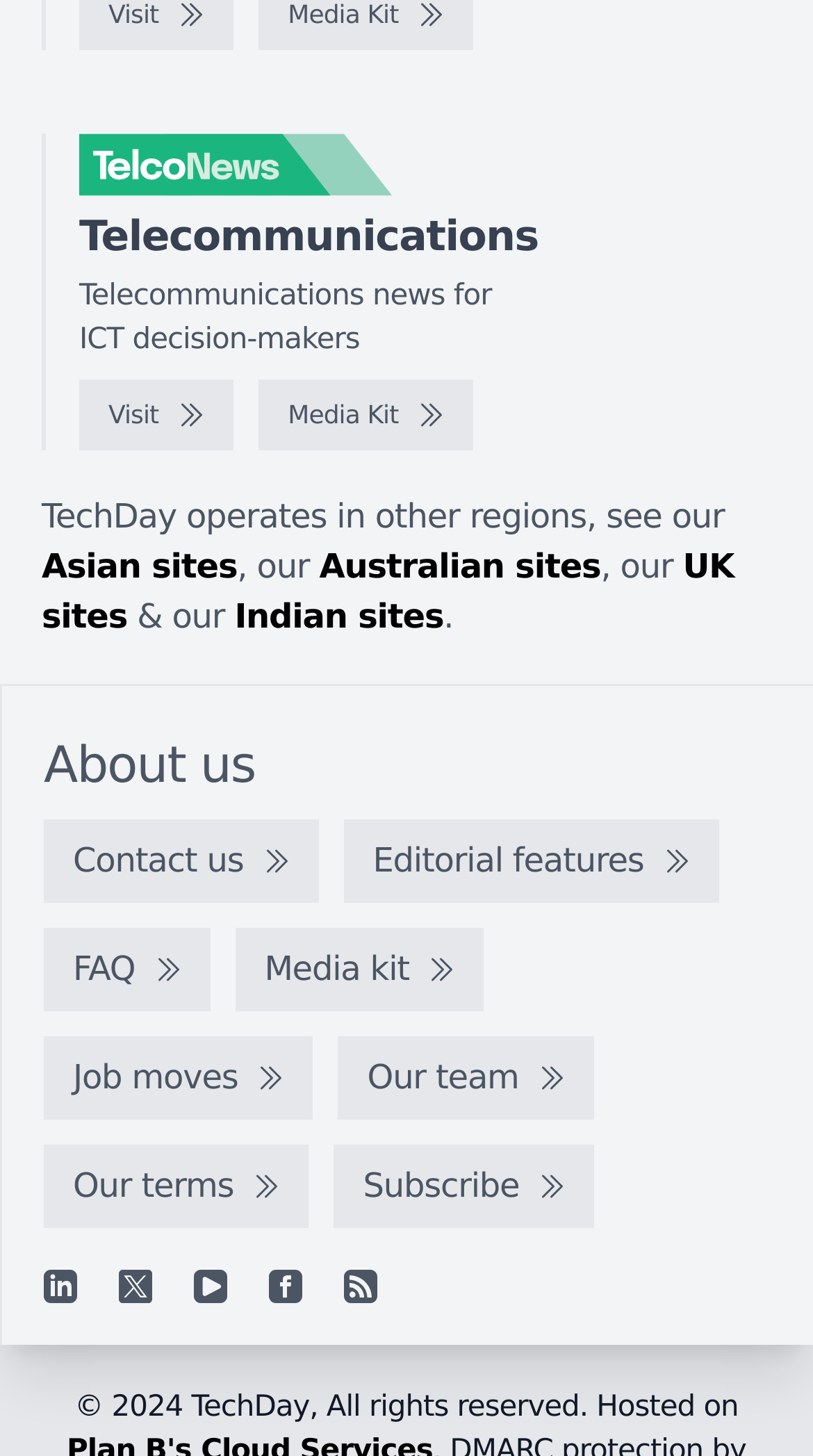Find and specify the bounding box coordinates that correspond to the clickable region for the instruction: "Visit the TelcoNews website".

[0.097, 0.261, 0.287, 0.31]